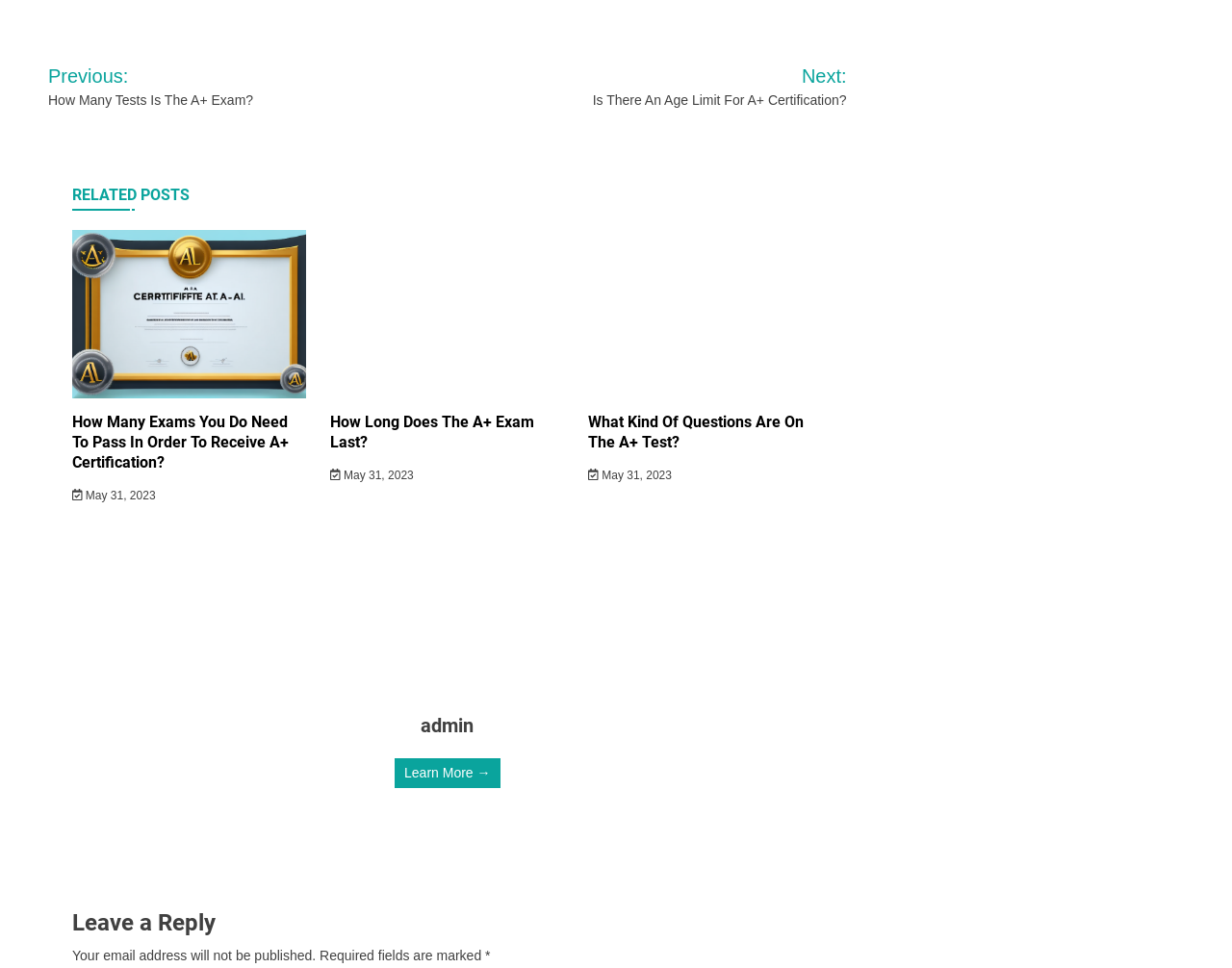What is the date of the 'How Many Exams You Do Need To Pass In Order To Receive A+ Certification?' post?
Please provide a single word or phrase as your answer based on the screenshot.

May 31, 2023